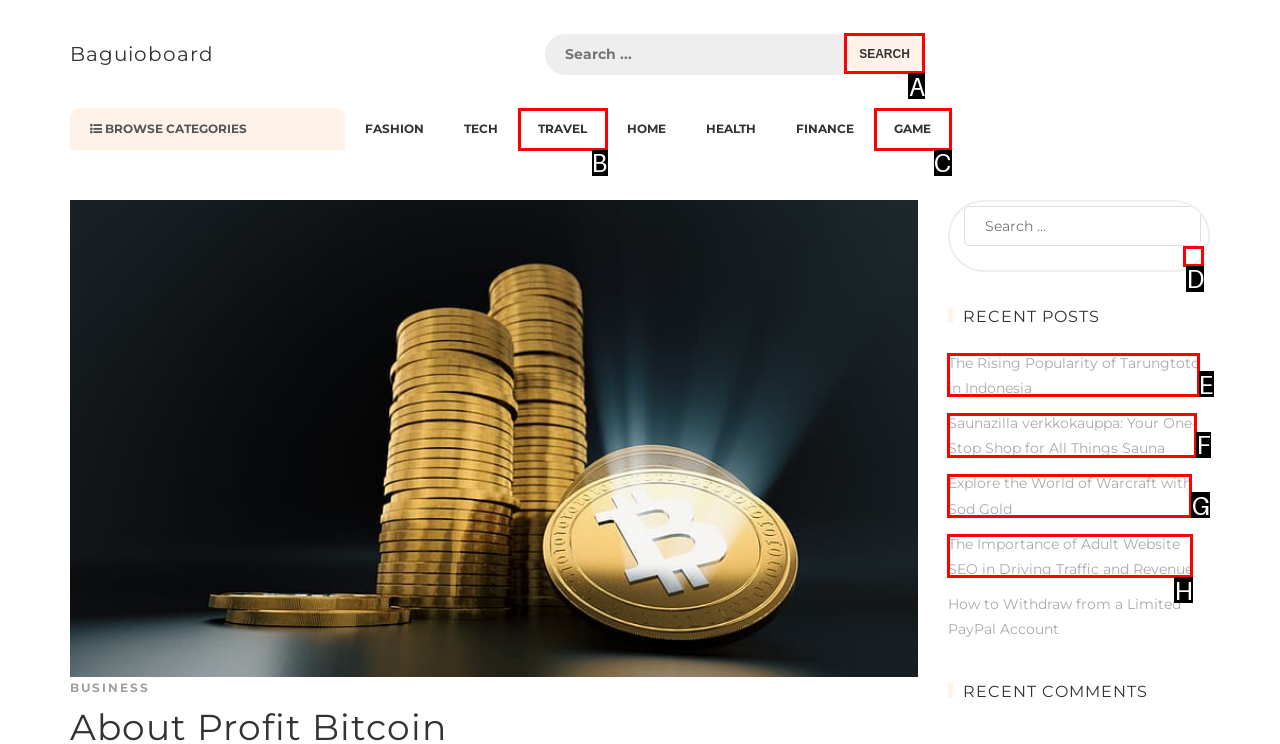Identify the correct UI element to click to achieve the task: Read the recent post about Tarungtoto in Indonesia.
Answer with the letter of the appropriate option from the choices given.

E